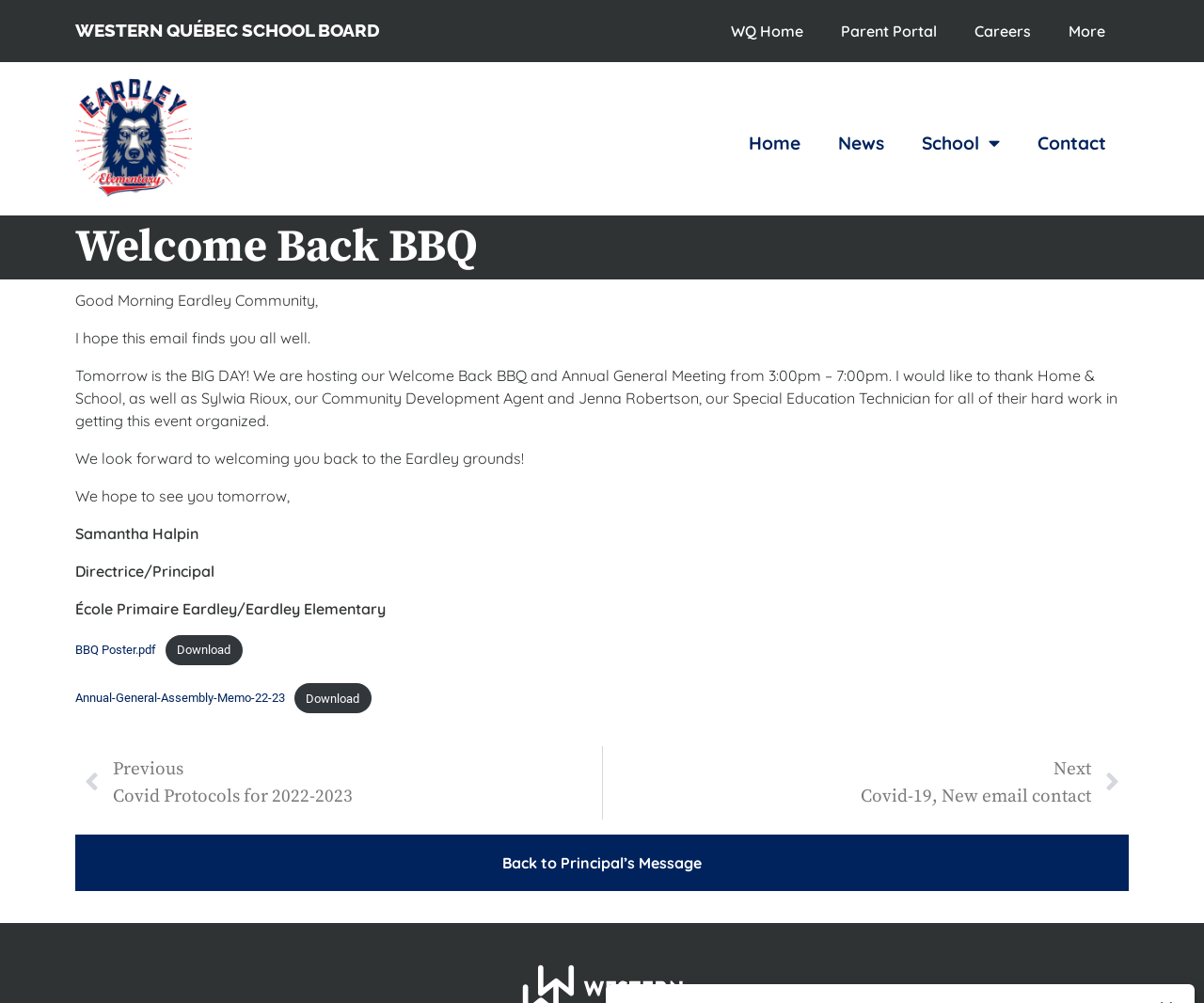What is the name of the school?
Please respond to the question with a detailed and well-explained answer.

I found the answer by looking at the logo of the school, which is an image with the text 'Eardley Elementary School' and is linked to the school's homepage.